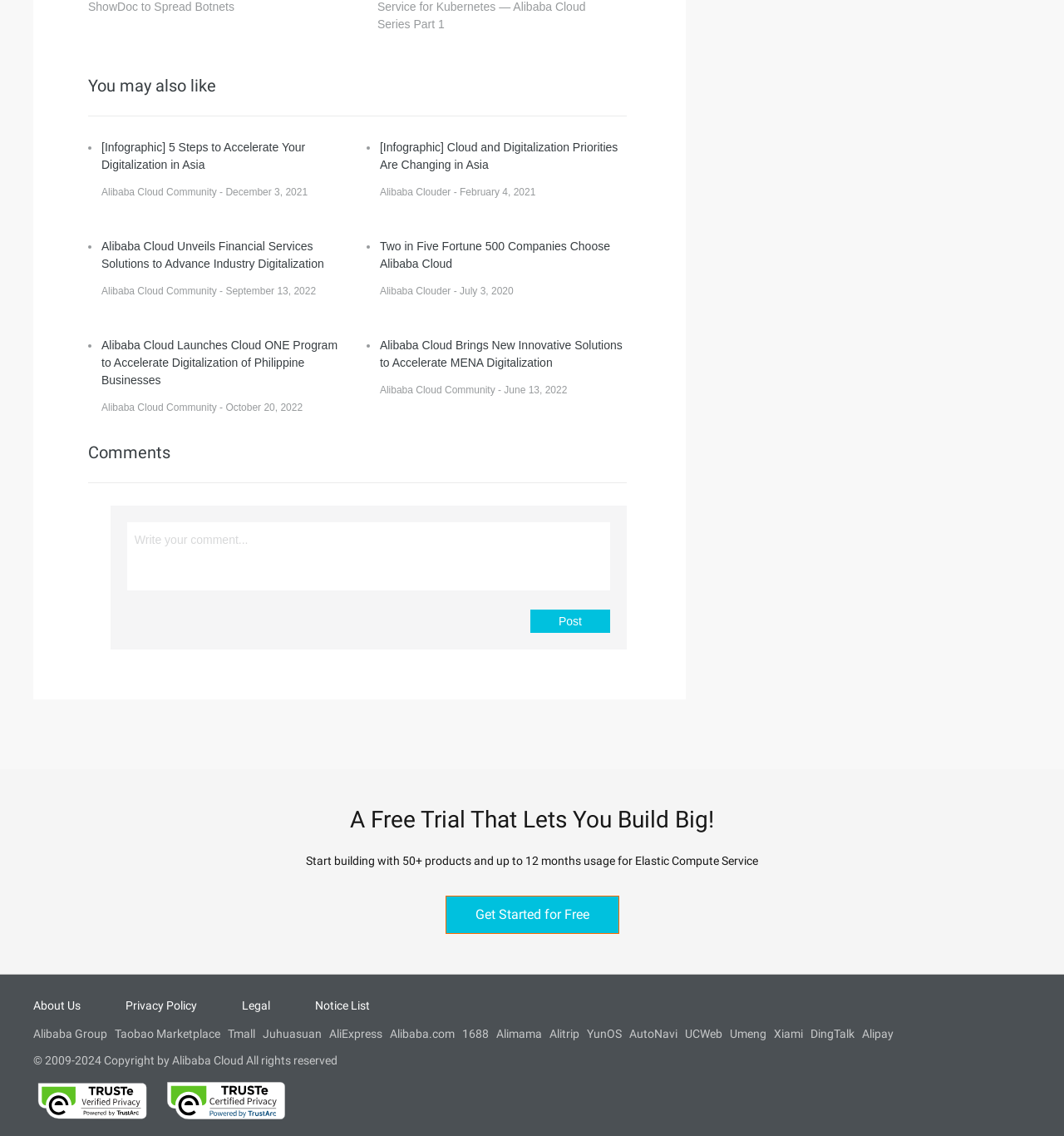What is the name of the company offering a free trial?
Using the image as a reference, answer with just one word or a short phrase.

Alibaba Cloud